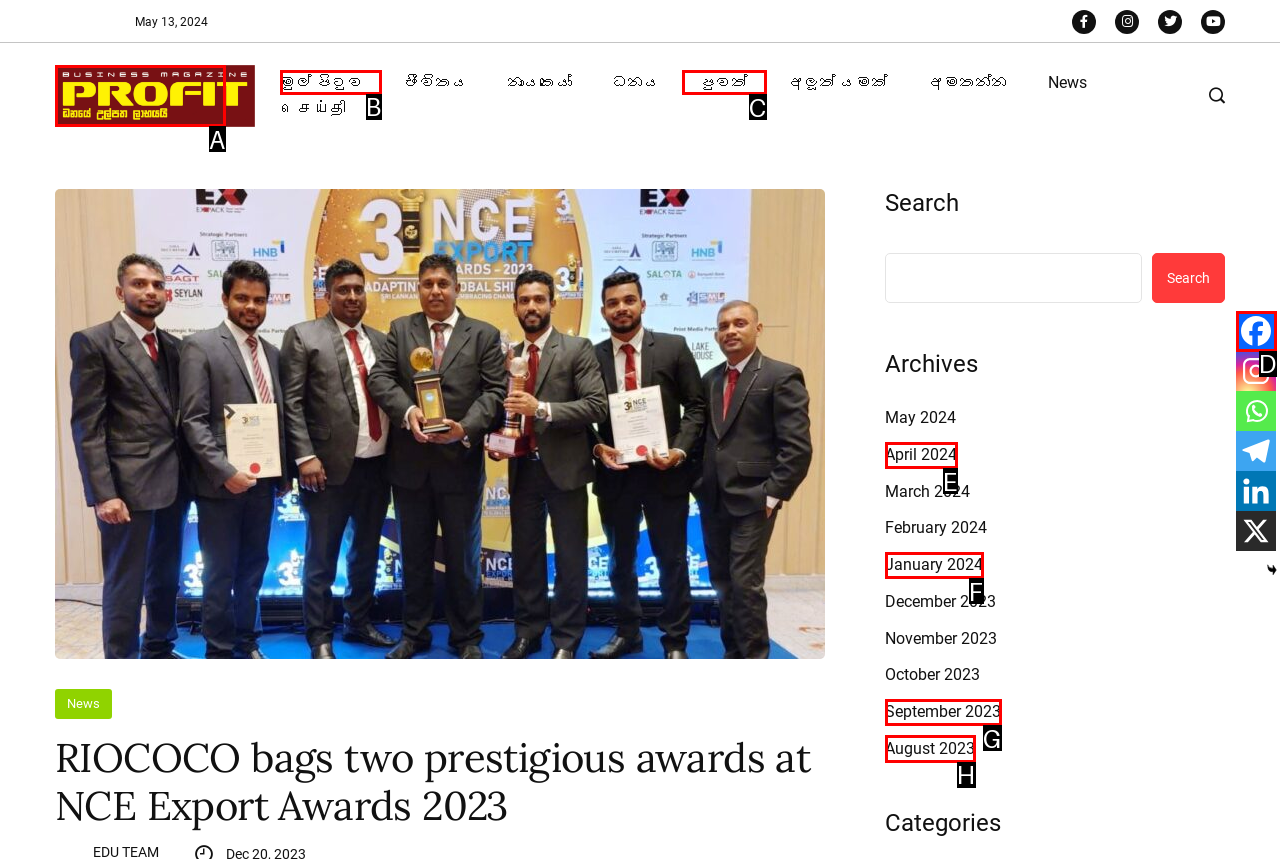Identify the letter of the option that should be selected to accomplish the following task: Go to the main page. Provide the letter directly.

B